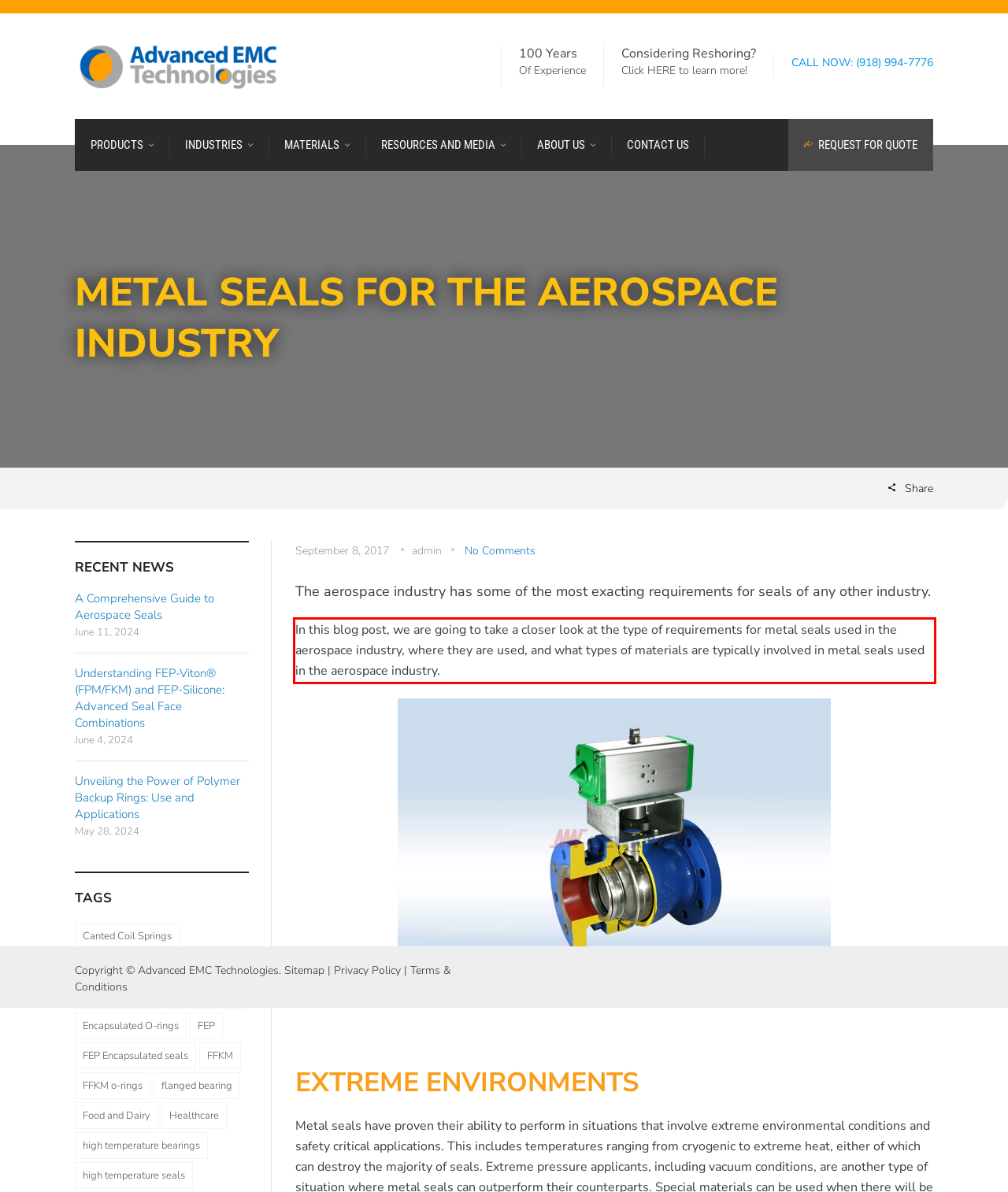Examine the screenshot of the webpage, locate the red bounding box, and generate the text contained within it.

In this blog post, we are going to take a closer look at the type of requirements for metal seals used in the aerospace industry, where they are used, and what types of materials are typically involved in metal seals used in the aerospace industry.